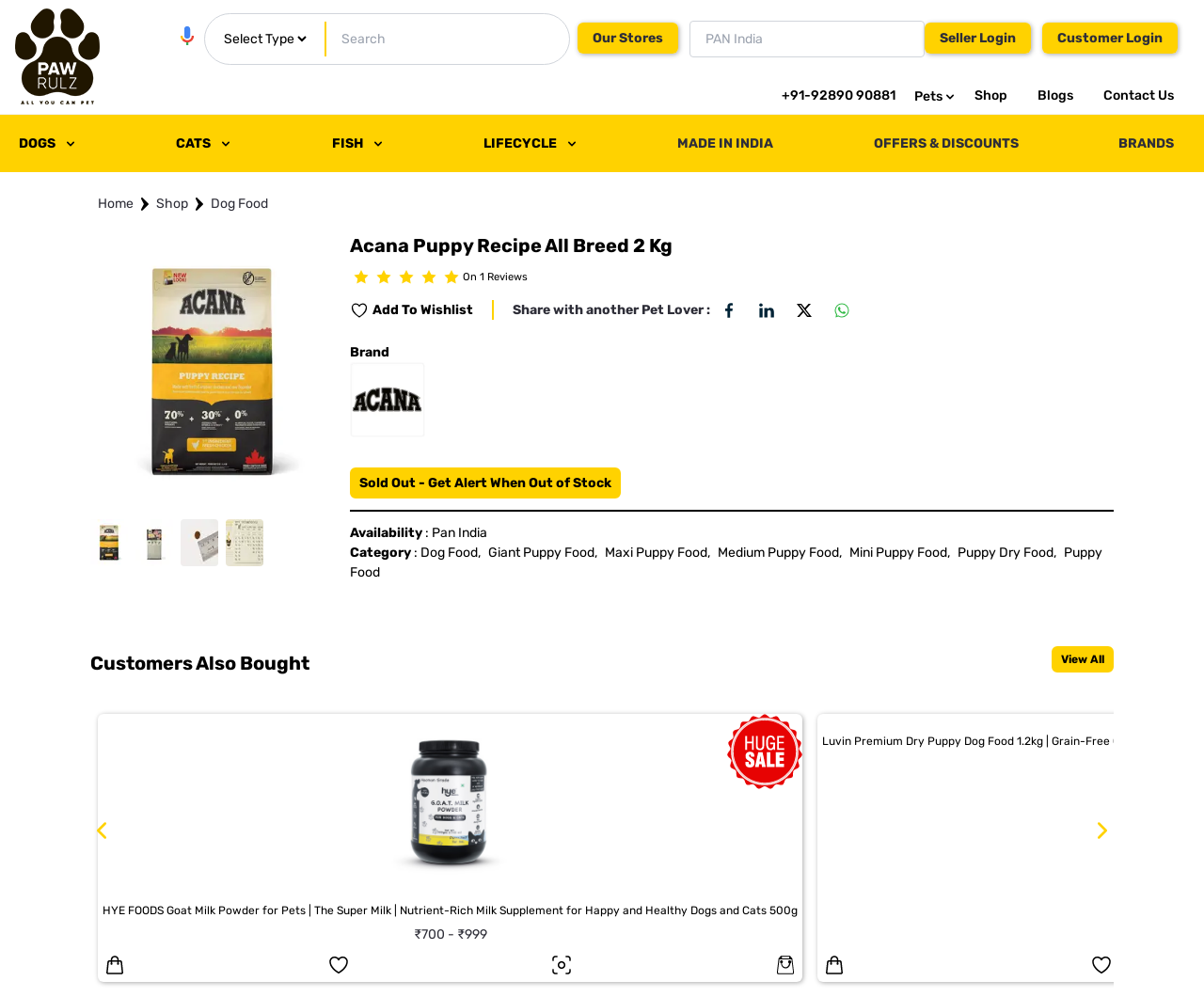Offer a comprehensive description of the webpage’s content and structure.

This webpage is about Acana Puppy Recipe All Breed Dog Food, specifically the 2 kg variant. At the top, there is a navigation menu with links to "Our Stores", "Seller Login", and "Customer Login". Below this, there is a search bar and a dropdown menu with options like "Pets", "Shop", "Blogs", and "Contact Us". 

On the left side, there are categories listed, including "DOGS", "CATS", "FISH", and "LIFECYCLE", each accompanied by an image. Below these categories, there are links to "MADE IN INDIA", "OFFERS & DISCOUNTS", and "BRANDS". 

The main content of the page is about the Acana Puppy Recipe All Breed 2 Kg dog food. There are multiple images of the product, along with a heading and a description. Below this, there are customer reviews and ratings, with an option to add to the wishlist and share with others. 

On the right side, there is information about the brand, availability, and category of the product. There is also a "Sold Out - Get Alert When Out of Stock" button. 

Further down the page, there is a section titled "Customers Also Bought", which lists other related products with images, descriptions, and prices.